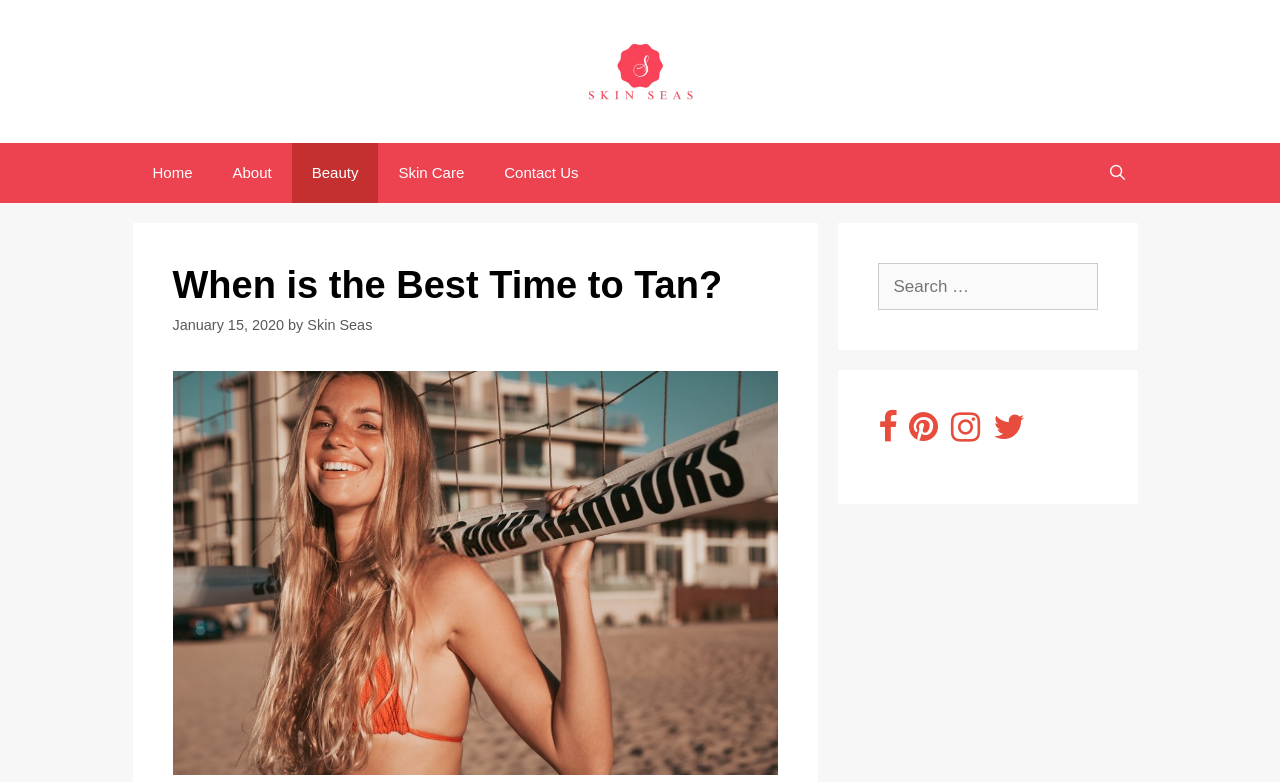Answer the following inquiry with a single word or phrase:
What is the name of the website?

Skin Seas